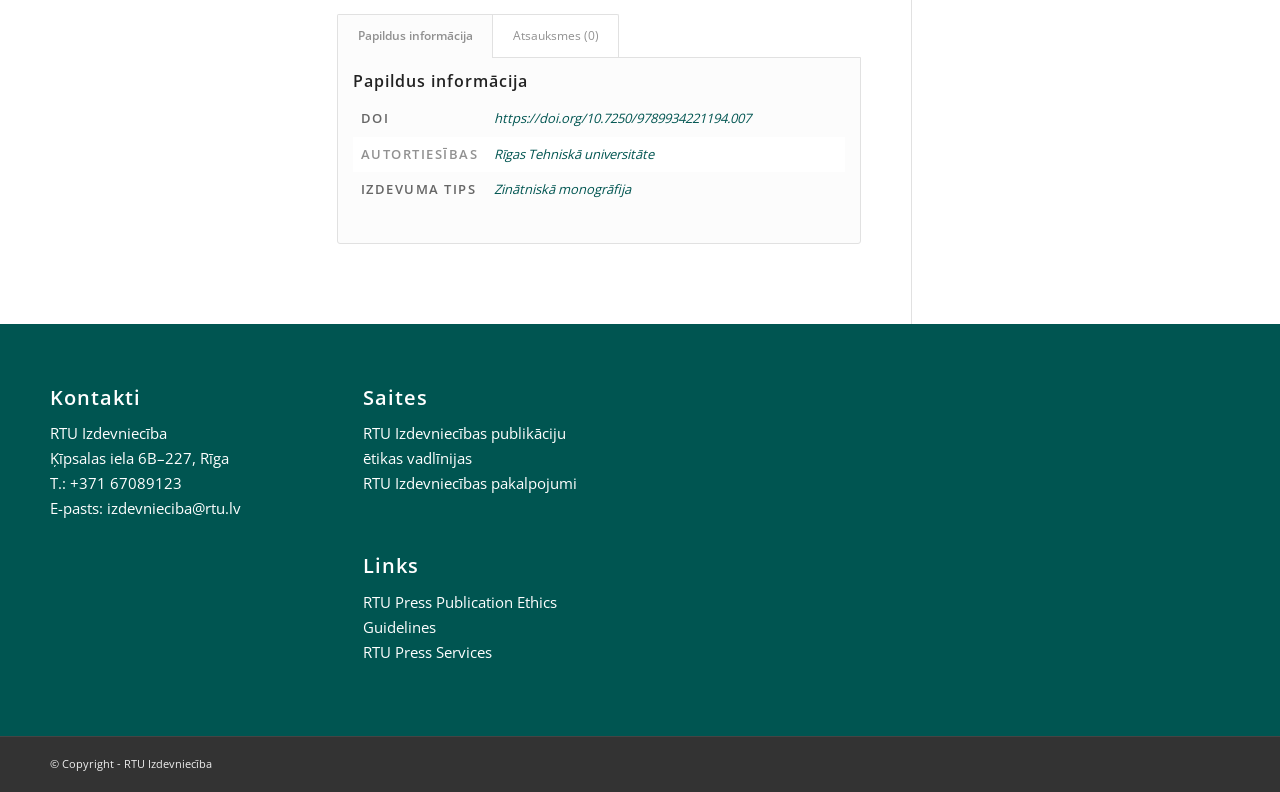Highlight the bounding box coordinates of the element you need to click to perform the following instruction: "Visit the 'RTU Press Publication Ethics Guidelines' page."

[0.283, 0.748, 0.435, 0.804]